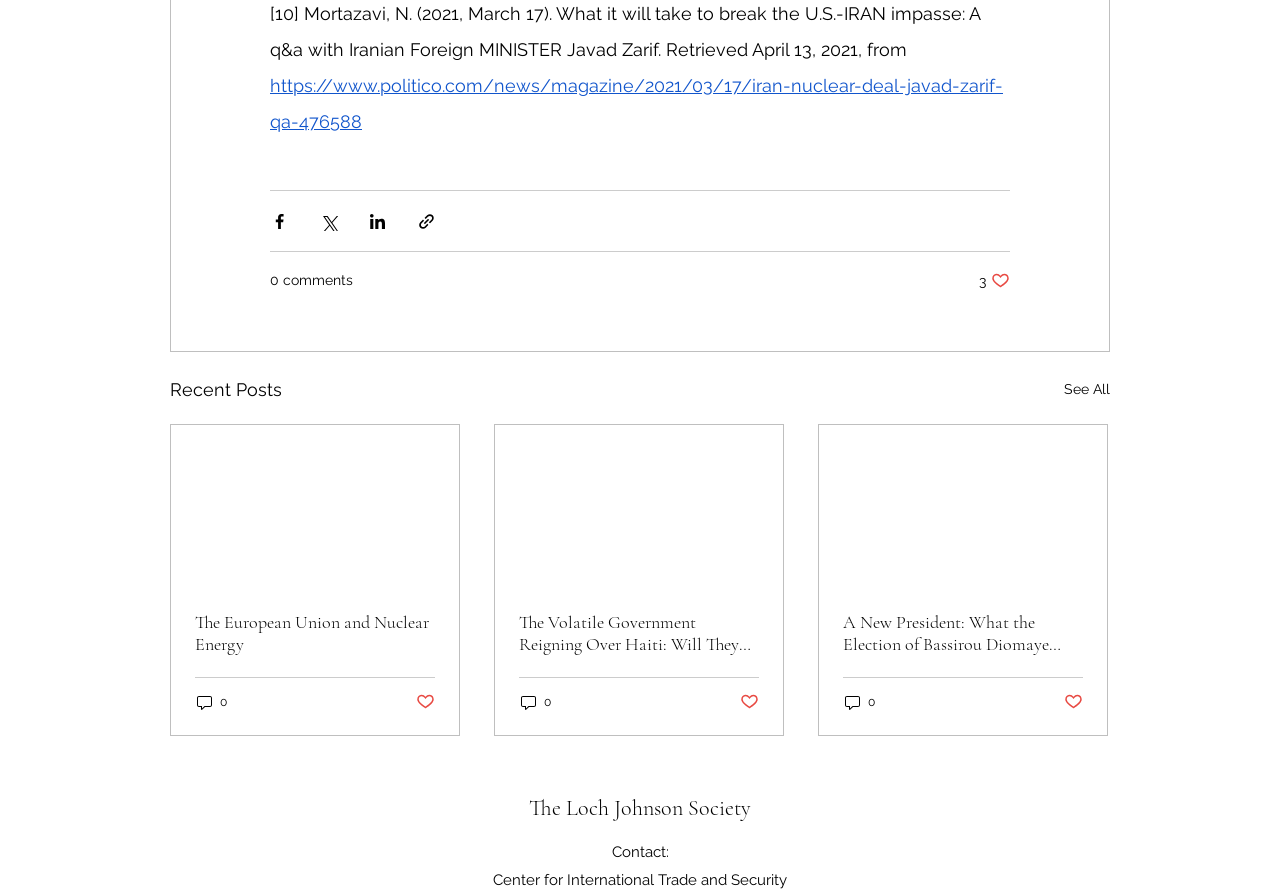What is the topic of the first article?
Please use the image to deliver a detailed and complete answer.

The answer can be inferred from the first StaticText element, which mentions 'What it will take to break the U.S.-IRAN impasse: A q&a with Iranian Foreign MINISTER Javad Zarif.'